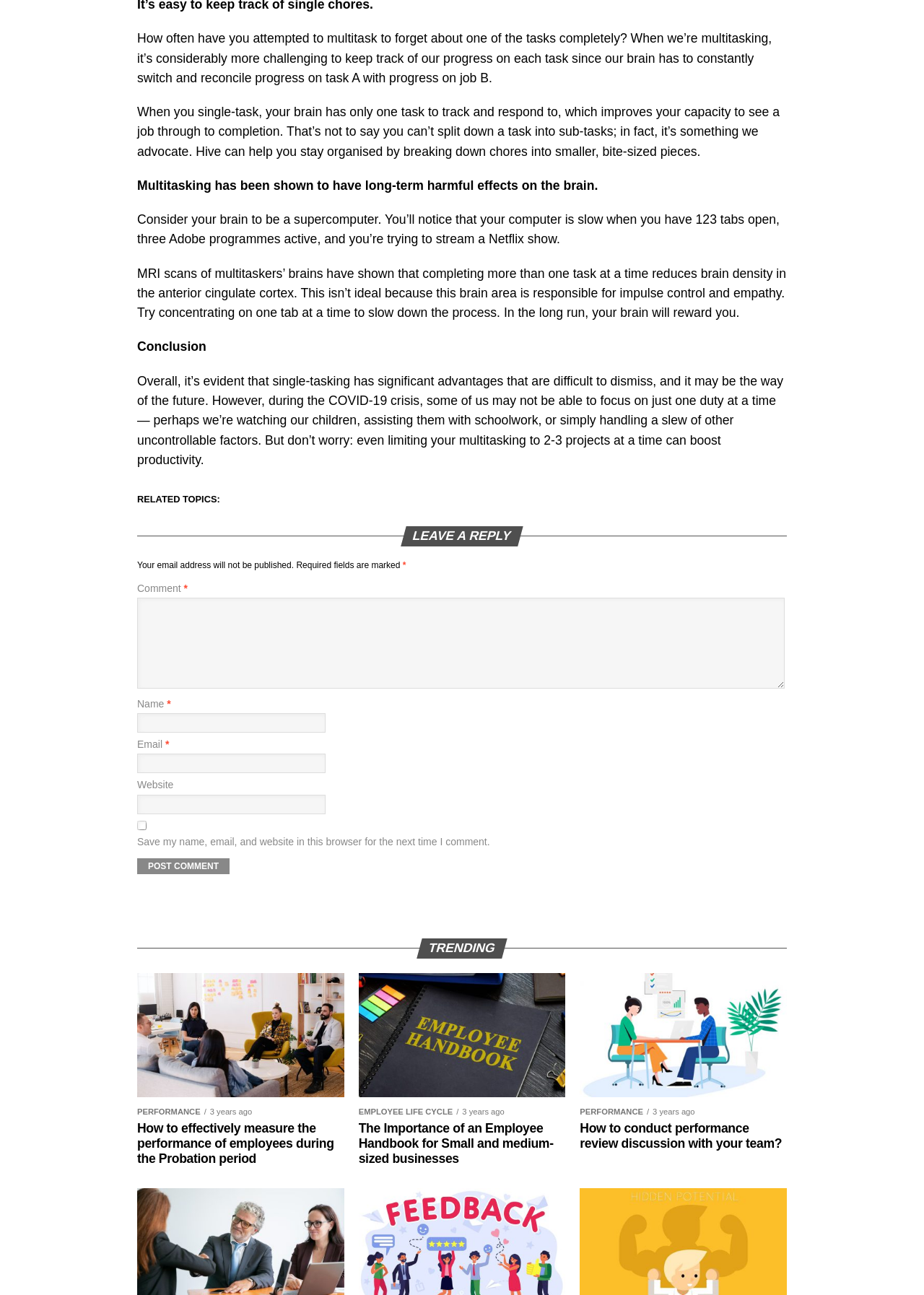What is the consequence of multitasking on the brain?
Refer to the screenshot and answer in one word or phrase.

Reduces brain density